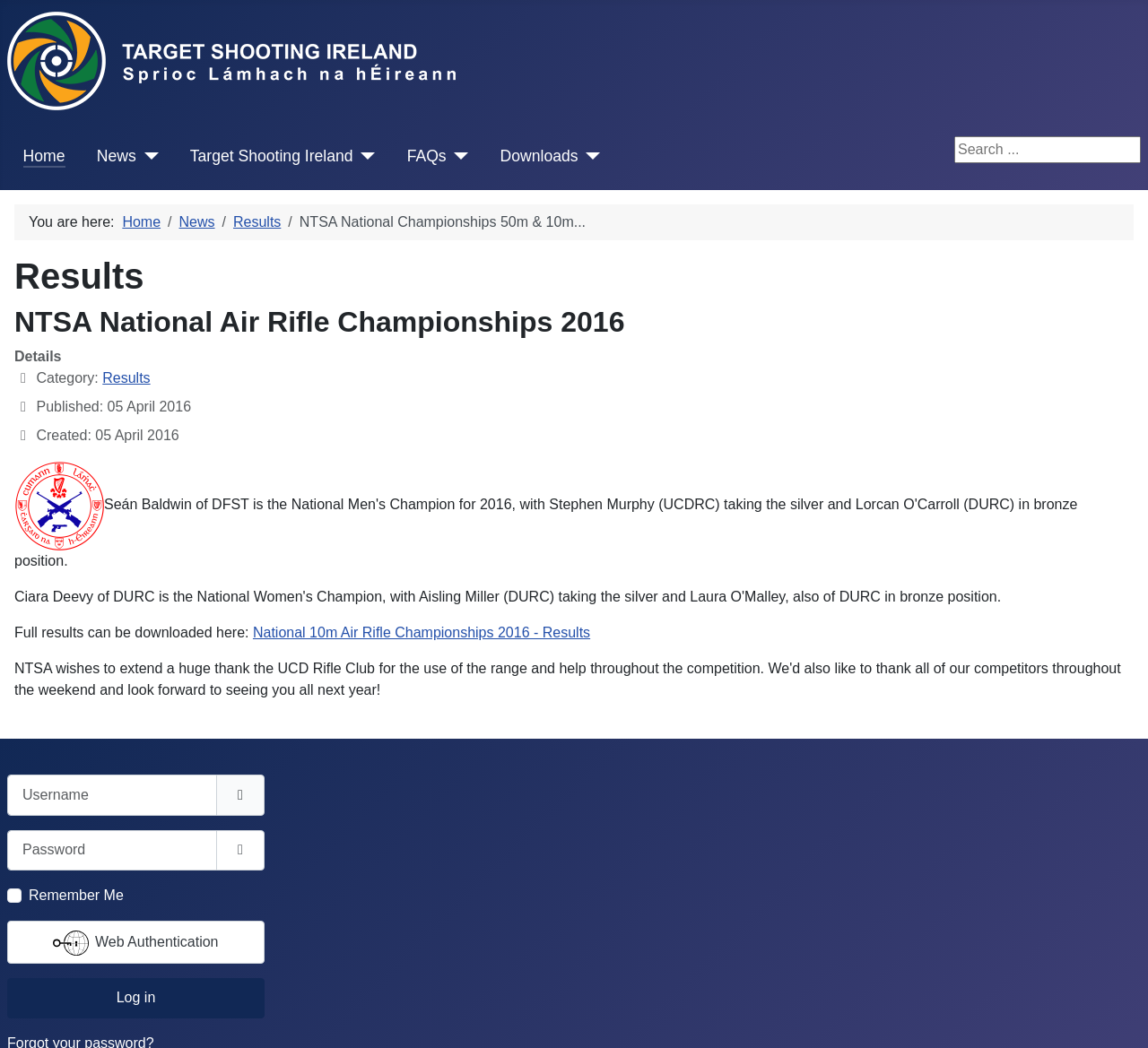Please specify the bounding box coordinates of the clickable region necessary for completing the following instruction: "Log in". The coordinates must consist of four float numbers between 0 and 1, i.e., [left, top, right, bottom].

[0.006, 0.933, 0.23, 0.972]